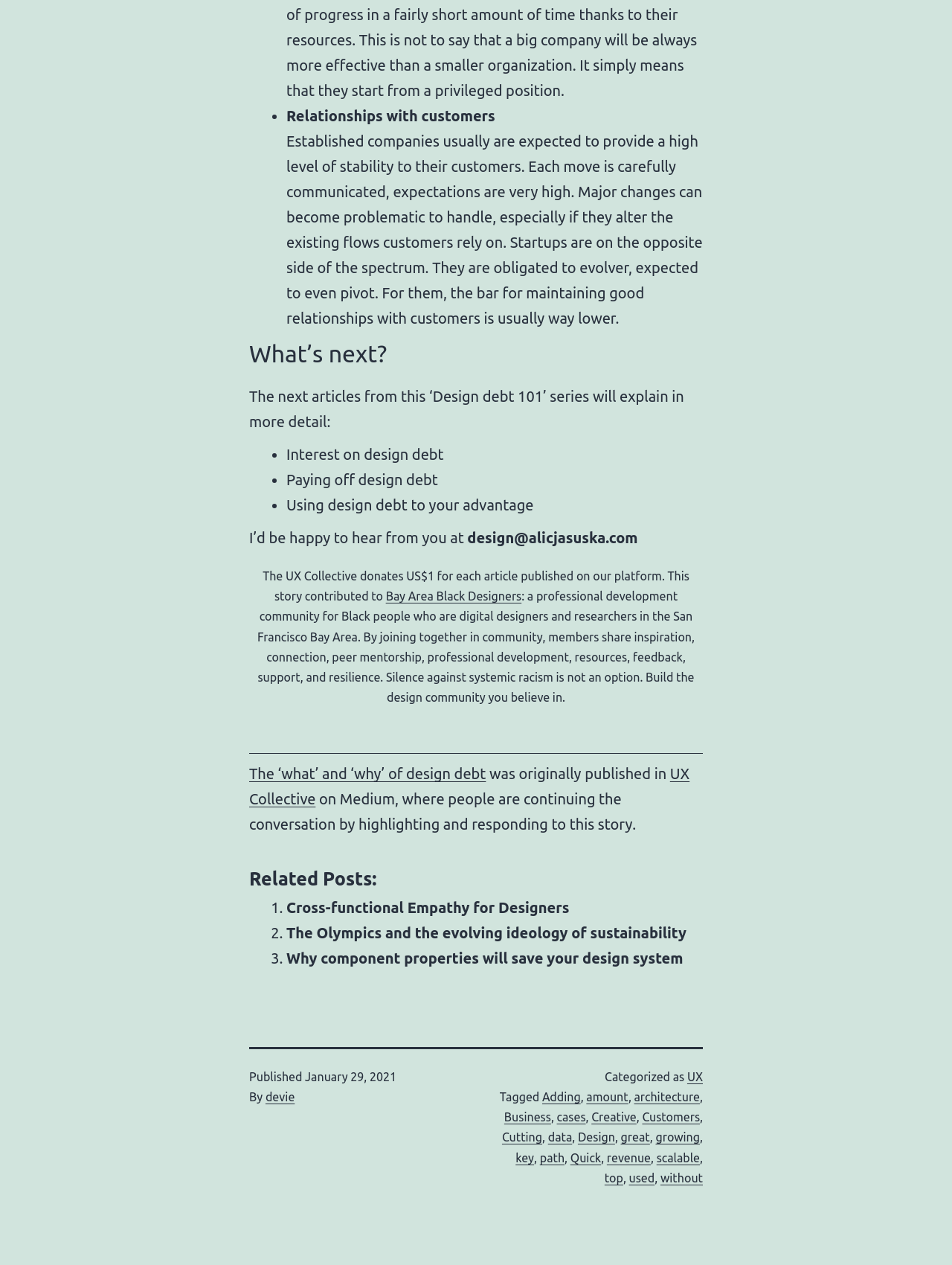Determine the bounding box coordinates of the clickable element to achieve the following action: 'Read the article 'The ‘what’ and ‘why’ of design debt''. Provide the coordinates as four float values between 0 and 1, formatted as [left, top, right, bottom].

[0.262, 0.605, 0.51, 0.618]